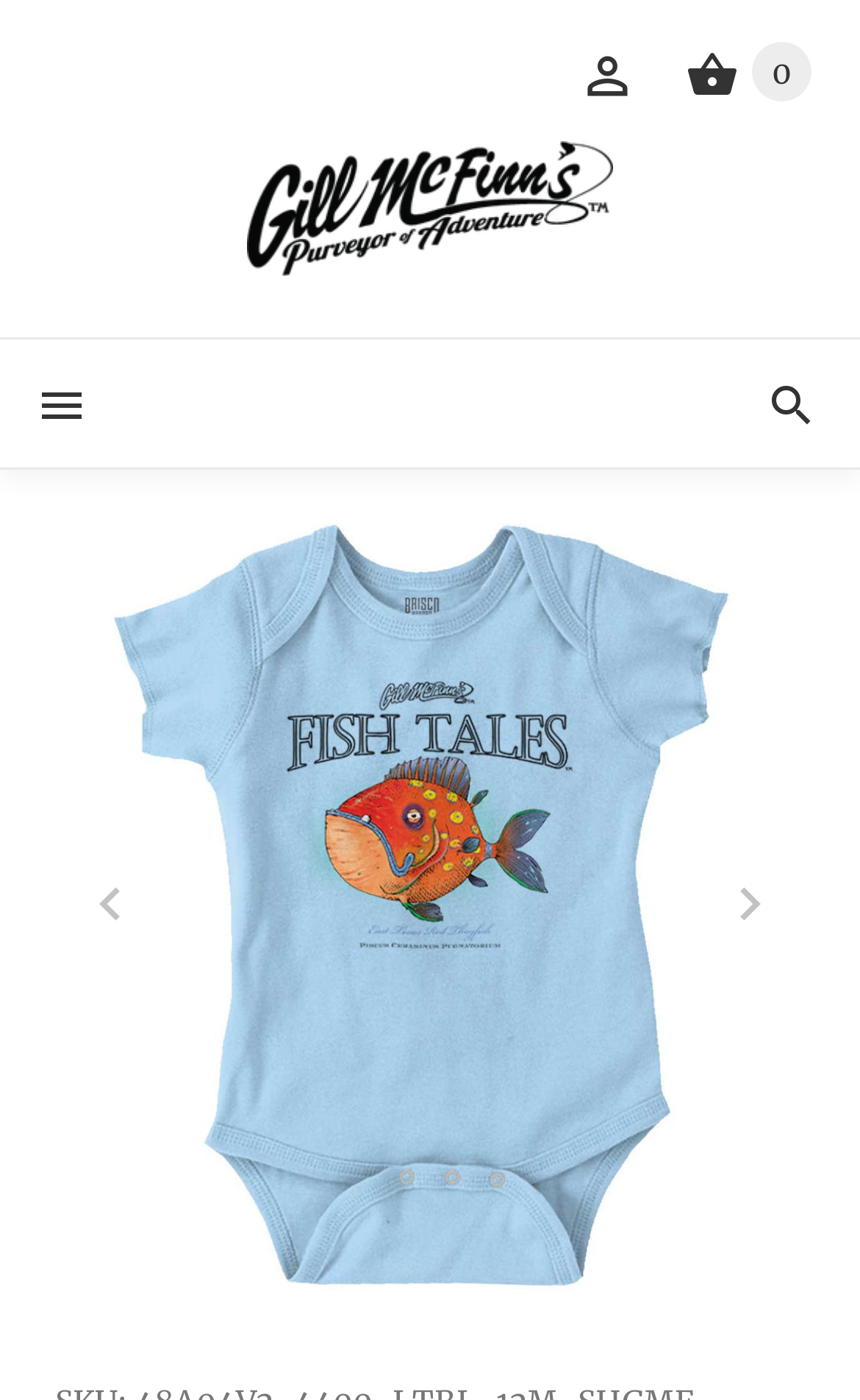Please provide a one-word or phrase answer to the question: 
Is the first option selected?

No